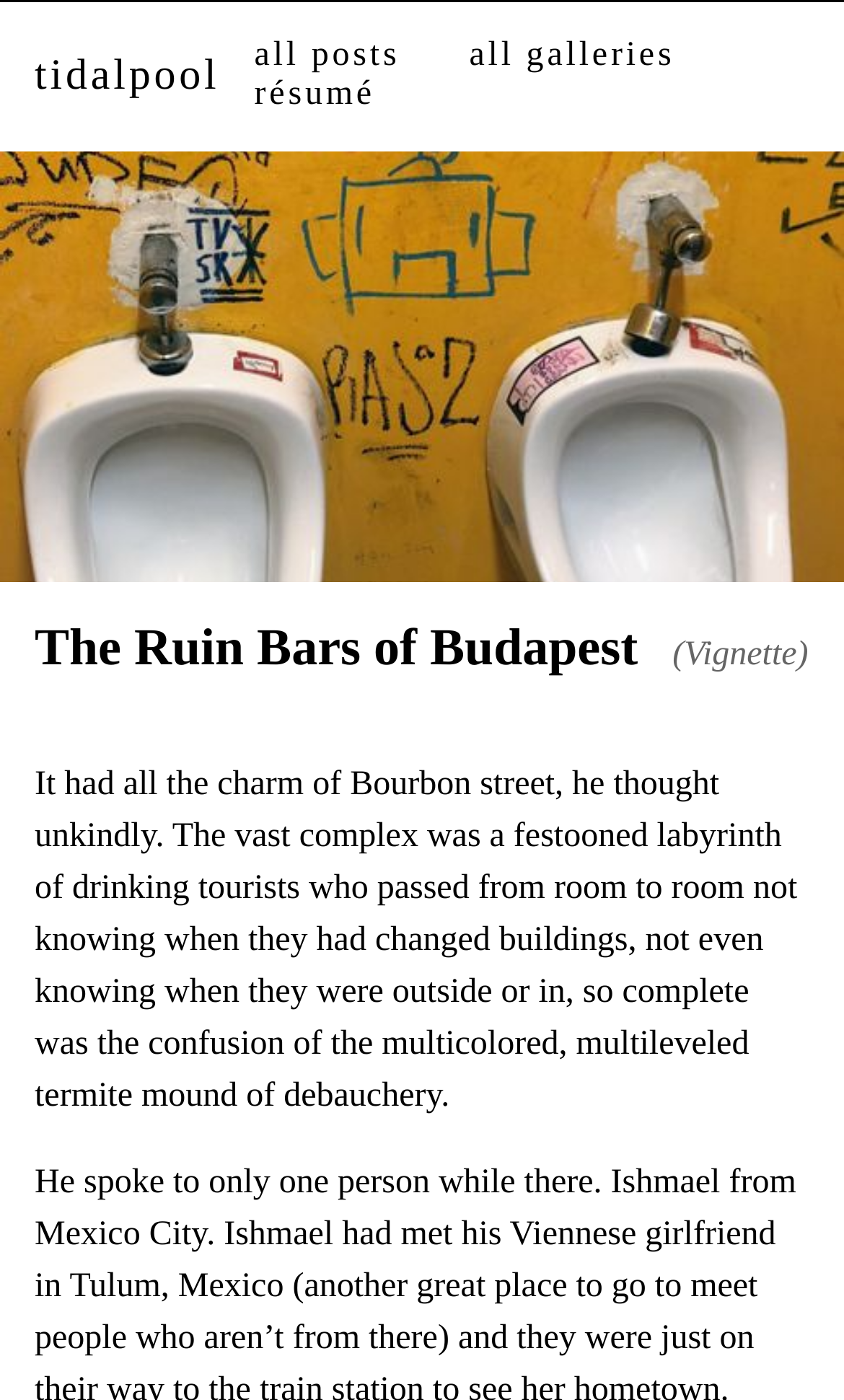How many columns are in the layout table?
Answer the question using a single word or phrase, according to the image.

1